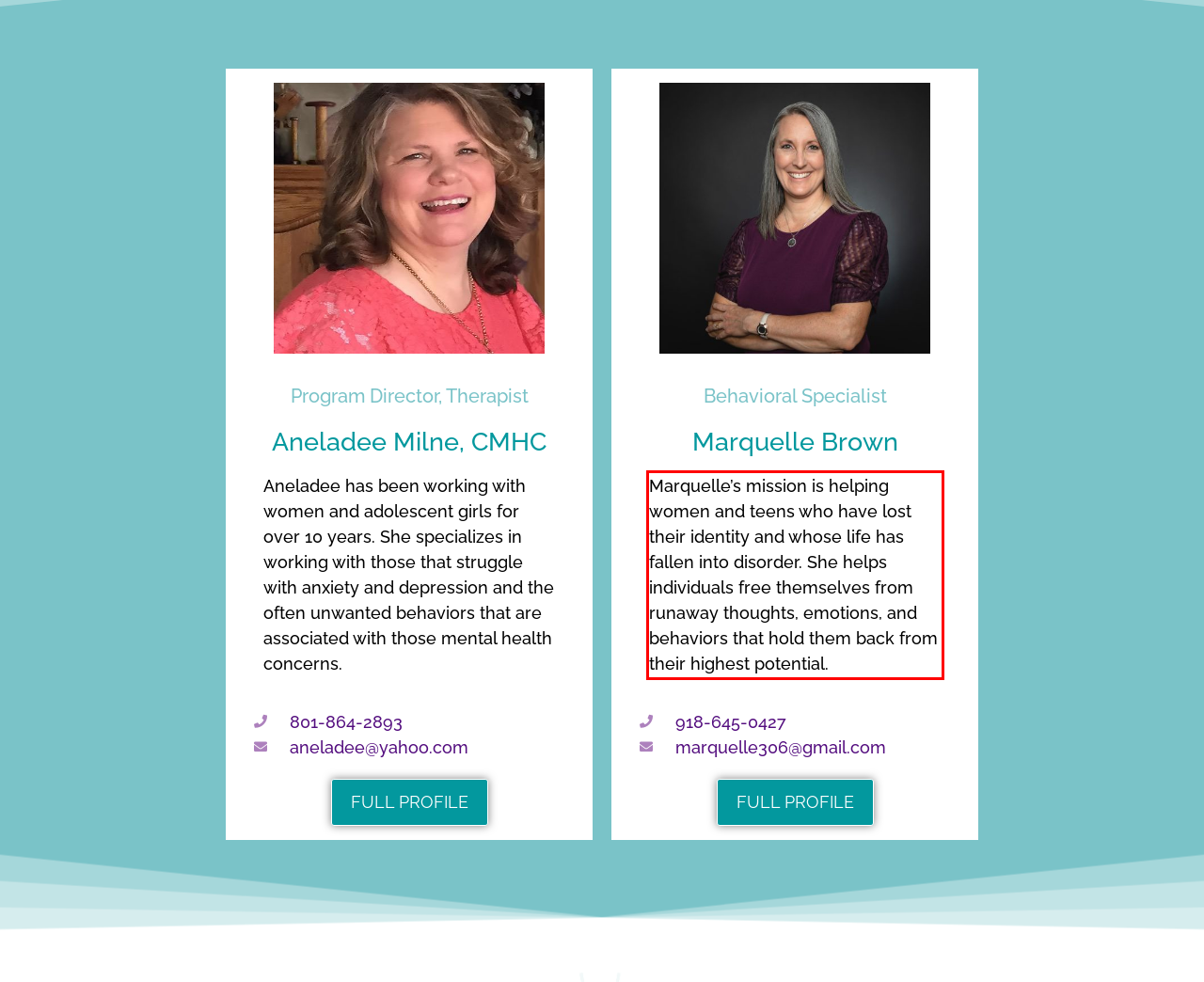Given a screenshot of a webpage with a red bounding box, please identify and retrieve the text inside the red rectangle.

Marquelle’s mission is helping women and teens who have lost their identity and whose life has fallen into disorder. She helps individuals free themselves from runaway thoughts, emotions, and behaviors that hold them back from their highest potential.